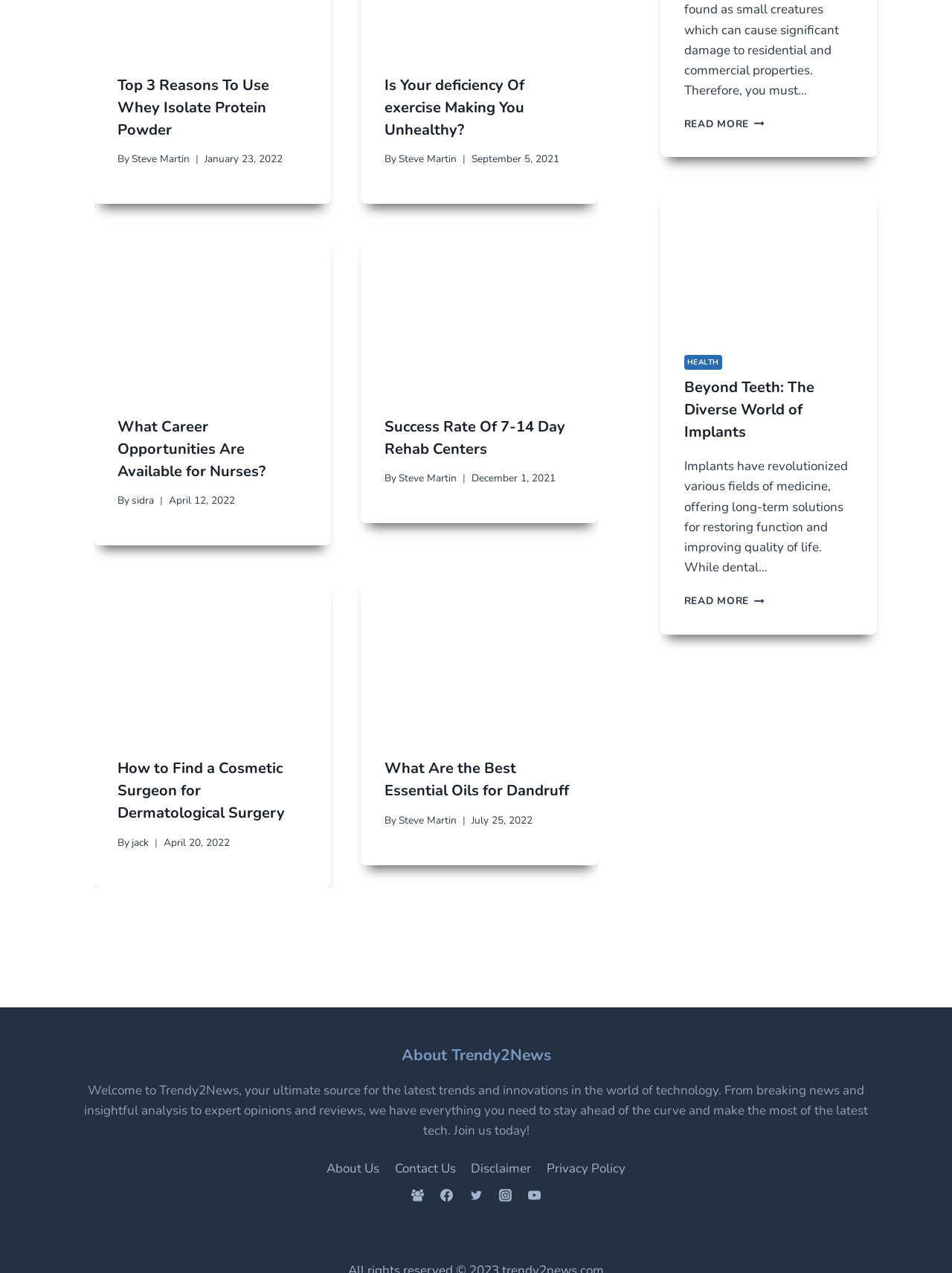Specify the bounding box coordinates of the region I need to click to perform the following instruction: "View the image about What Career Opportunities Are Available for Nurses?". The coordinates must be four float numbers in the range of 0 to 1, i.e., [left, top, right, bottom].

[0.098, 0.183, 0.348, 0.308]